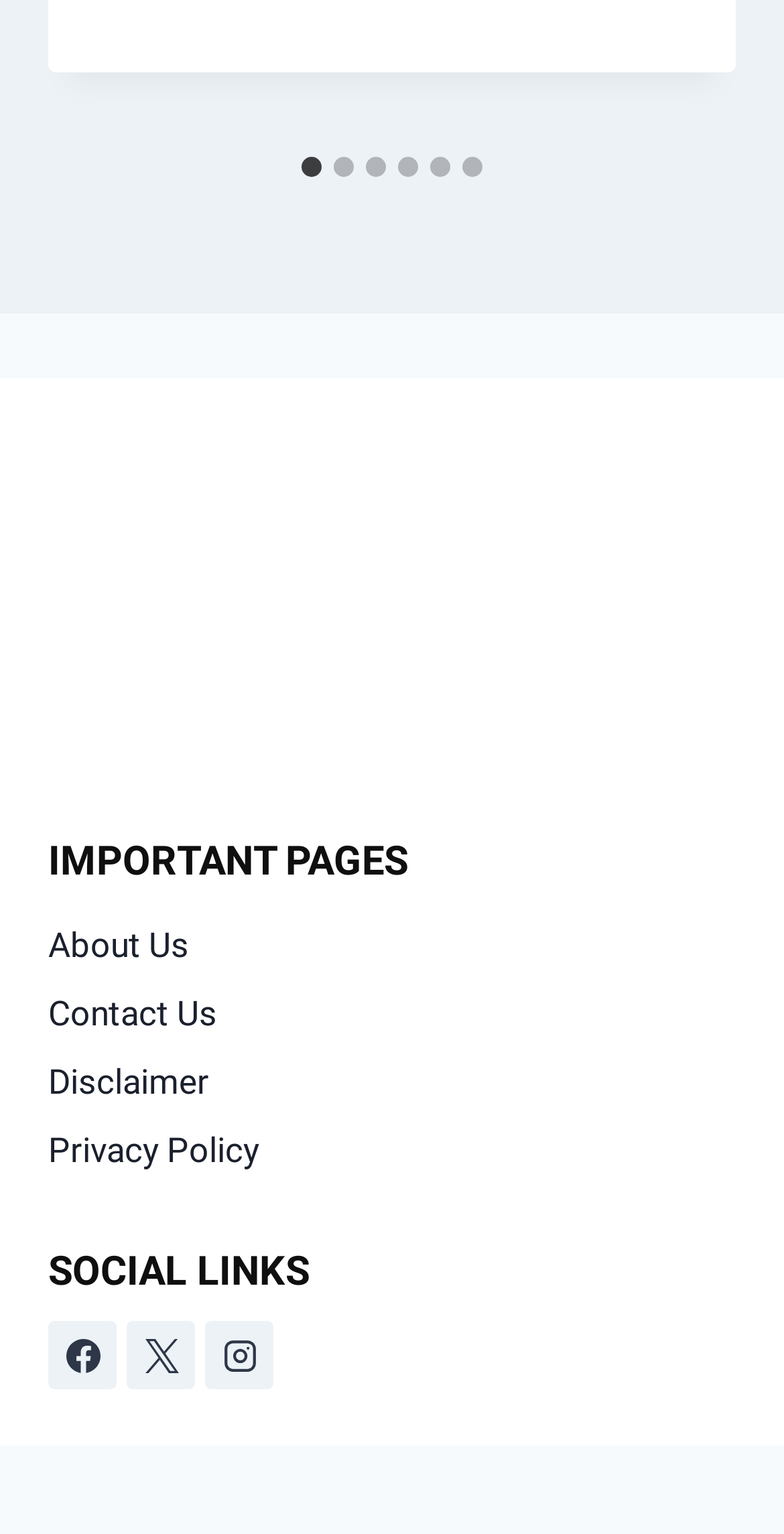Find the bounding box coordinates of the clickable element required to execute the following instruction: "View Facebook page". Provide the coordinates as four float numbers between 0 and 1, i.e., [left, top, right, bottom].

[0.062, 0.861, 0.149, 0.906]